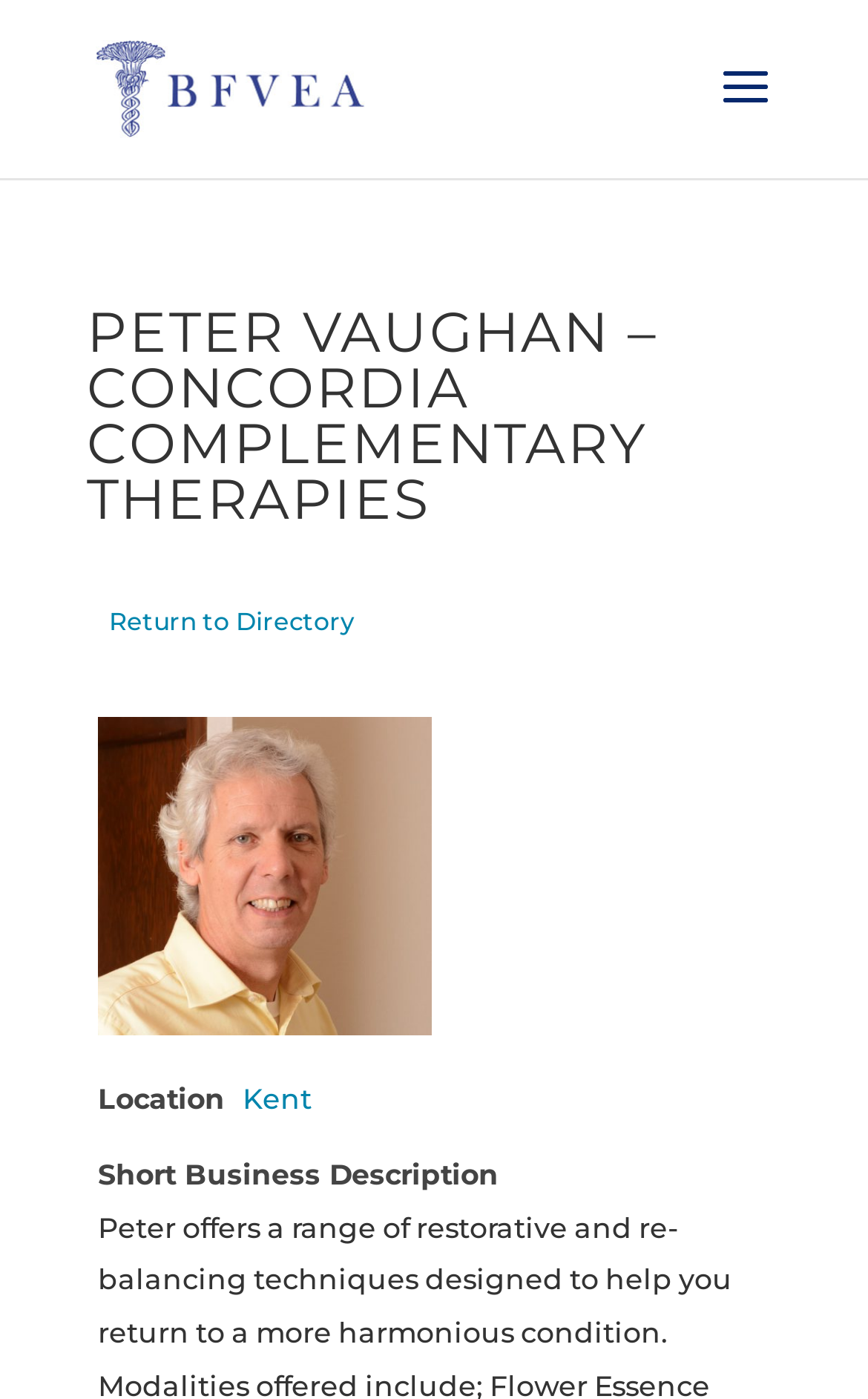Create an elaborate caption for the webpage.

The webpage is about Peter Vaughan, a complementary therapist, and his services. At the top left of the page, there is a logo image and a link to "BFVEA" next to it. Below this, there is a large heading that reads "PETER VAUGHAN – CONCORDIA COMPLEMENTARY THERAPIES" which spans almost the entire width of the page. 

On the lower half of the page, there are two links: "Return to Directory" and "Peter Vaughan (MAR/CNHC Reg'd)", with the latter having an accompanying image. Below these links, there is a section with a label "Location" and a link to "Kent". 

Further down, there is another section labeled "Short Business Description", but the actual description is not provided in the accessibility tree. However, based on the meta description, it is likely that this section describes Peter's services, including Flower Essence Therapy, Integral Sound Healing, Reflexology, and Reiki, which are designed to help individuals return to a more harmonious condition.